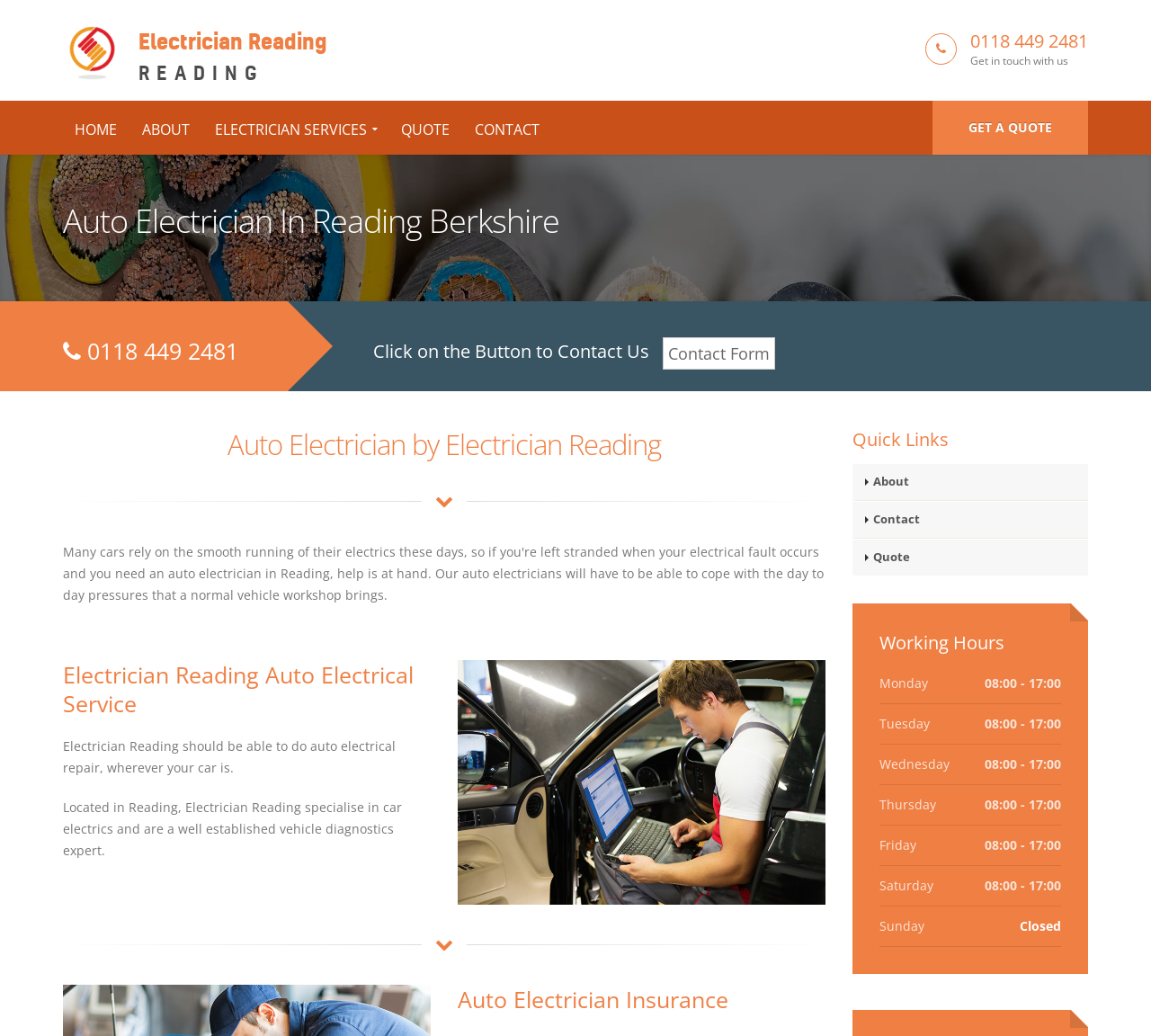Please identify the bounding box coordinates for the region that you need to click to follow this instruction: "Visit the 'HOME' page".

[0.055, 0.108, 0.112, 0.142]